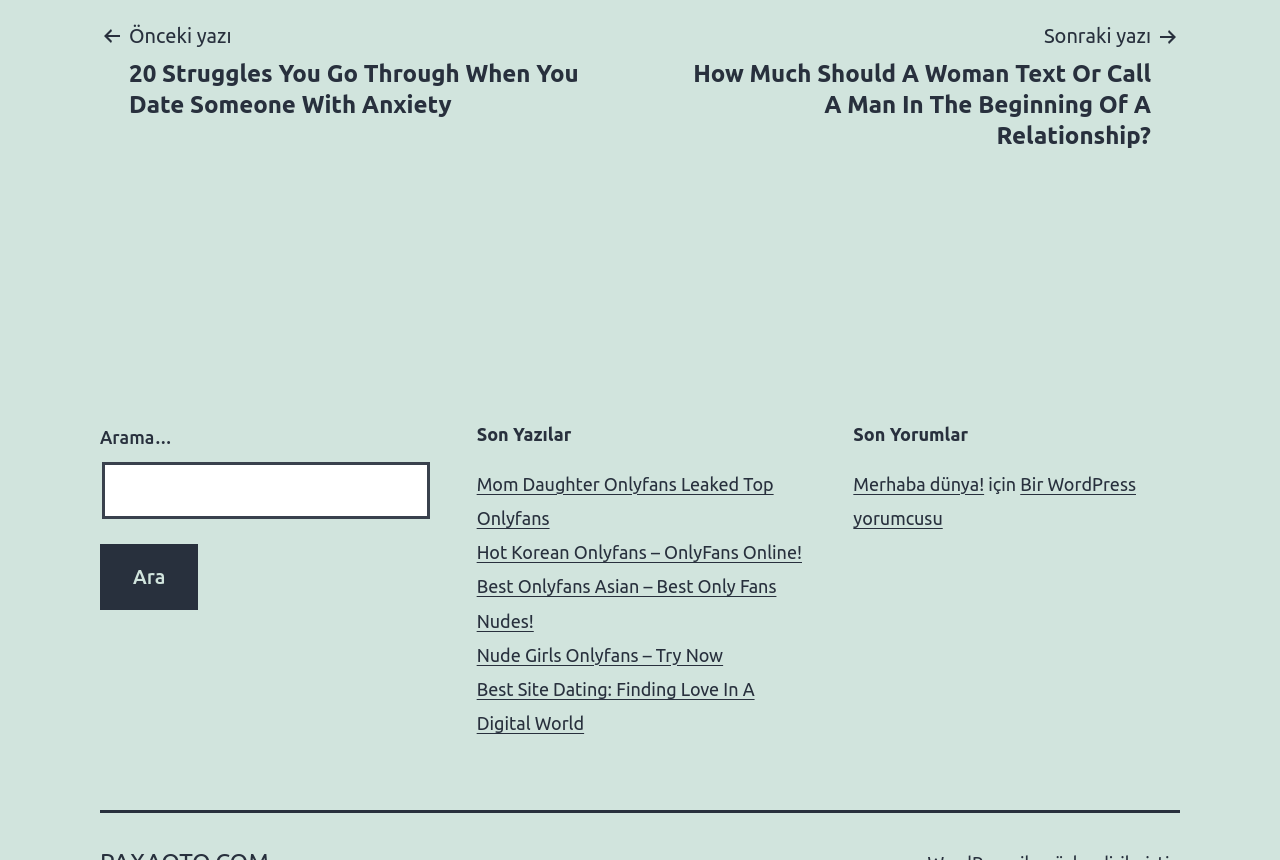Show the bounding box coordinates for the element that needs to be clicked to execute the following instruction: "Click on previous article". Provide the coordinates in the form of four float numbers between 0 and 1, i.e., [left, top, right, bottom].

[0.078, 0.022, 0.492, 0.14]